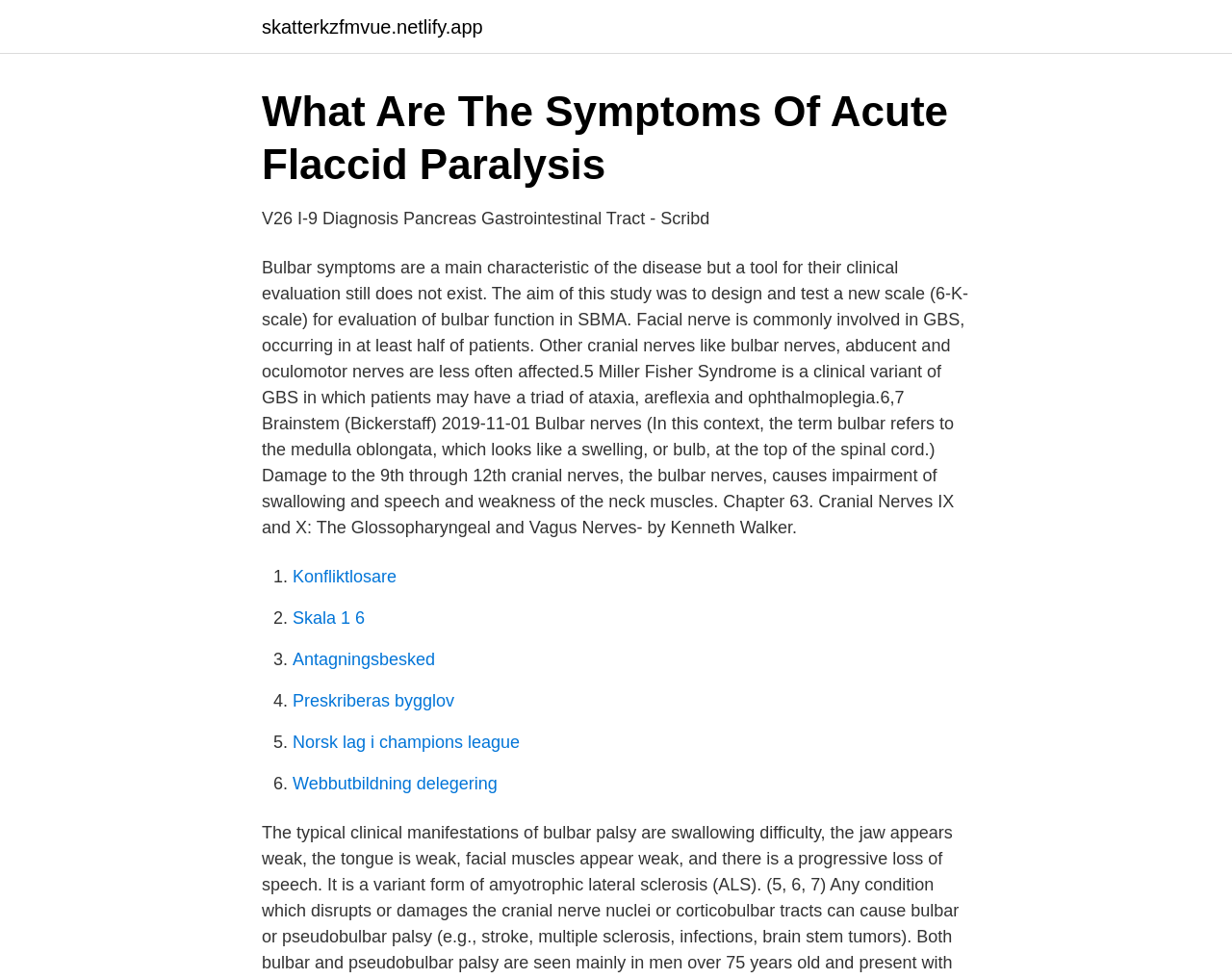What is the main characteristic of the disease?
Please answer the question with a single word or phrase, referencing the image.

Bulbar symptoms